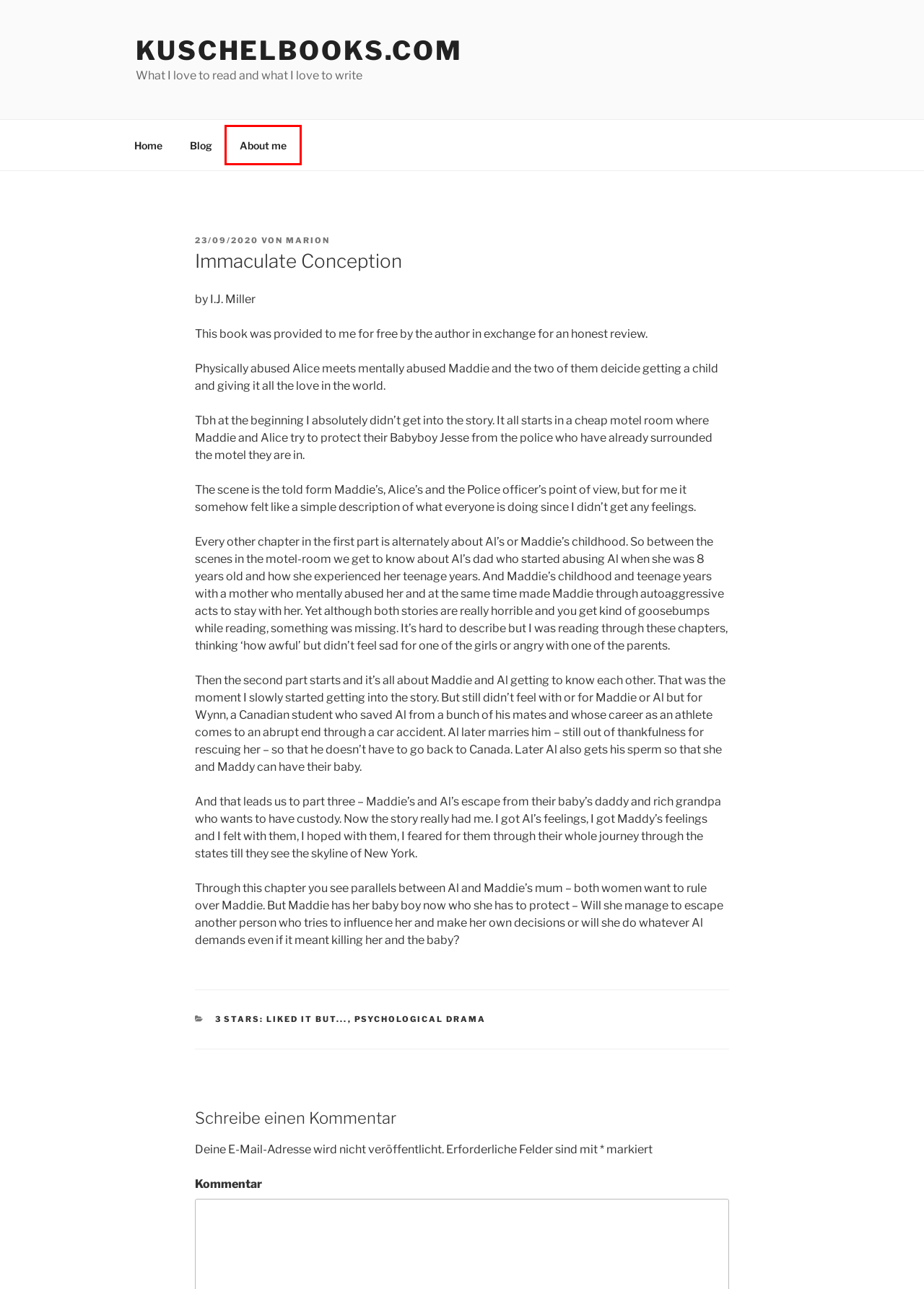Observe the screenshot of a webpage with a red bounding box highlighting an element. Choose the webpage description that accurately reflects the new page after the element within the bounding box is clicked. Here are the candidates:
A. Blue Skies (T.L. Martin) – kuschelbooks.com
B. Blog – kuschelbooks.com
C. Marion – kuschelbooks.com
D. Psychological Drama – kuschelbooks.com
E. kuschelbooks.com – What I love to read and what I love to write
F. INCADESCENCE – kuschelbooks.com
G. About me – kuschelbooks.com
H. 3 stars: liked it but… – kuschelbooks.com

G